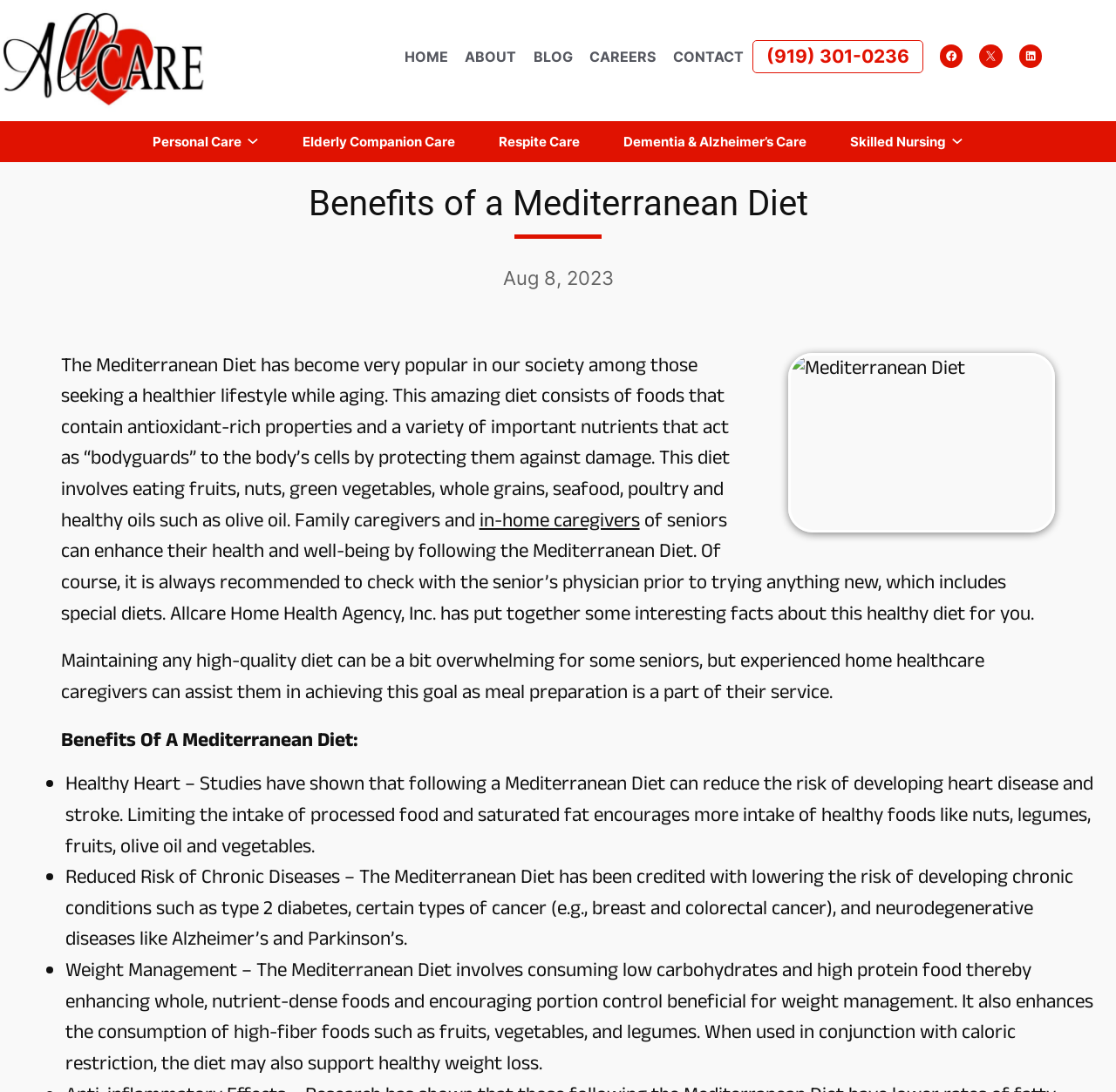Pinpoint the bounding box coordinates of the element to be clicked to execute the instruction: "Learn more about in-home caregivers".

[0.429, 0.464, 0.573, 0.495]